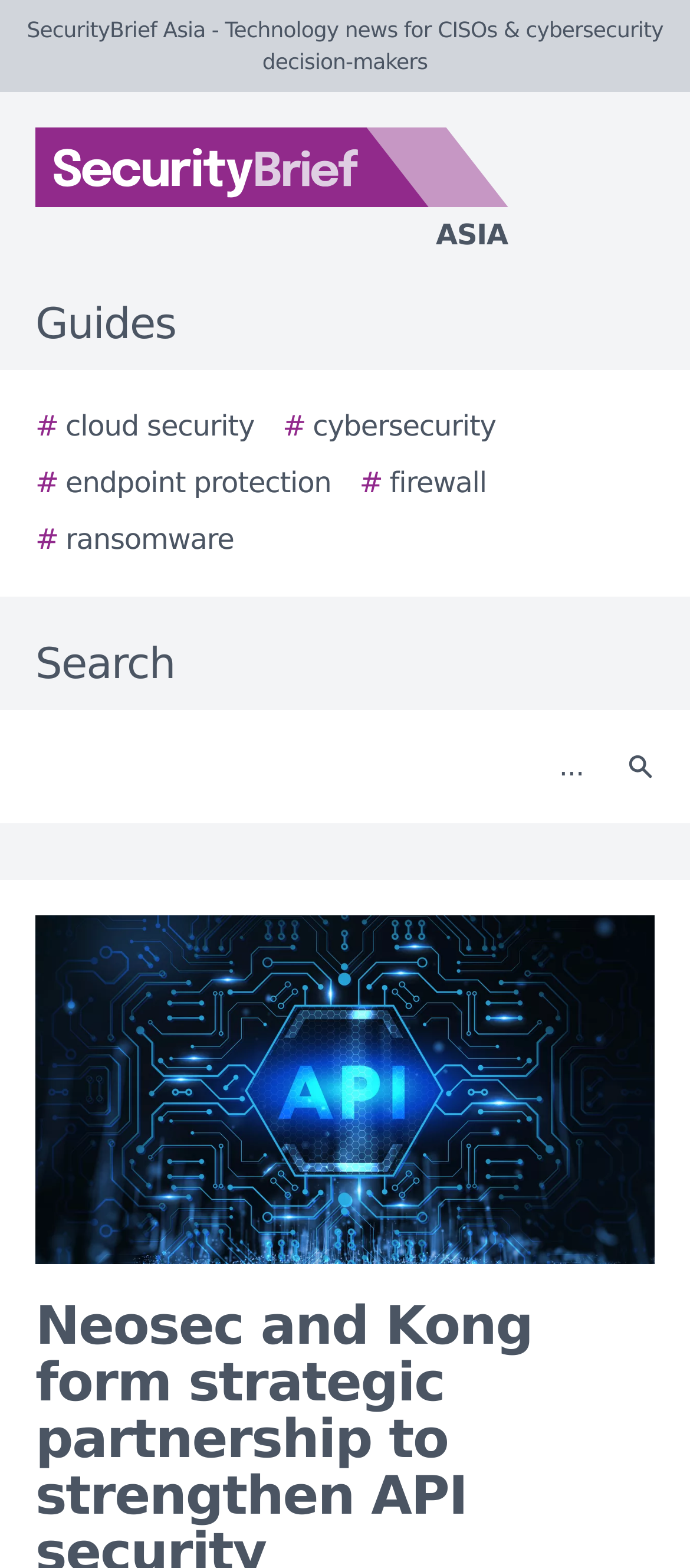Explain in detail what is displayed on the webpage.

The webpage appears to be a news article or blog post from SecurityBrief Asia, a technology news website for CISOs and cybersecurity decision-makers. At the top of the page, there is a logo of SecurityBrief Asia, accompanied by a link to the website's homepage. 

Below the logo, there is a navigation menu with several links to guides and topics related to cybersecurity, such as cloud security, cybersecurity, endpoint protection, firewall, and ransomware. 

On the right side of the navigation menu, there is a search bar with a text box and a search button. The search button has a small icon. 

The main content of the webpage is an article with a title "Neosec and Kong form strategic partnership to strengthen API security". The article is accompanied by a story image that takes up most of the page's width.